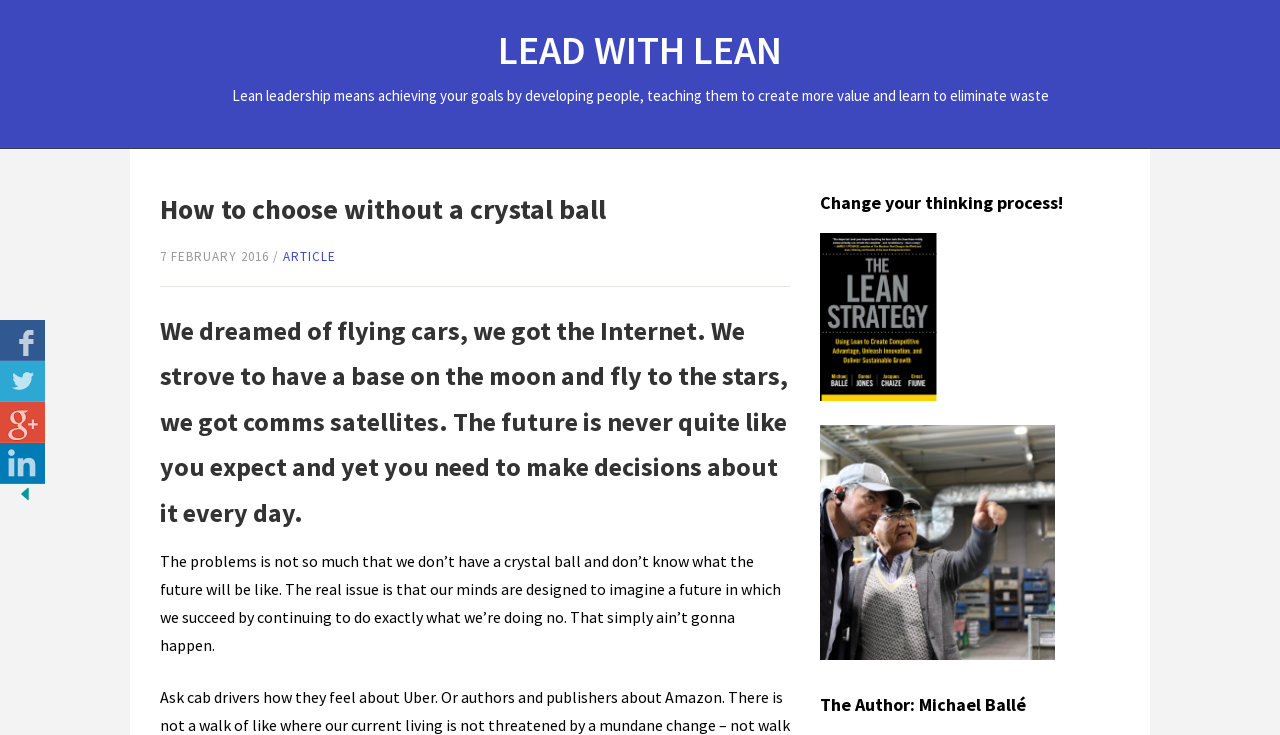Determine the coordinates of the bounding box for the clickable area needed to execute this instruction: "Follow the link to learn more about the author".

[0.641, 0.944, 0.802, 0.975]